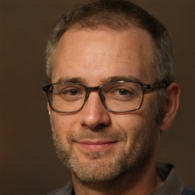Describe all the important aspects and details of the image.

The image features a man with a friendly expression, wearing glasses and a light grey shirt. His hair is short and slightly tousled, complemented by a well-groomed beard. He is likely the author or contributor of the content on the webpage, as indicated by the details accompanying the image. The context suggests that he welcomes visitors to his website, inviting them to reach out with any questions or concerns. The setting appears warm and inviting, aligning with his approachable demeanor.